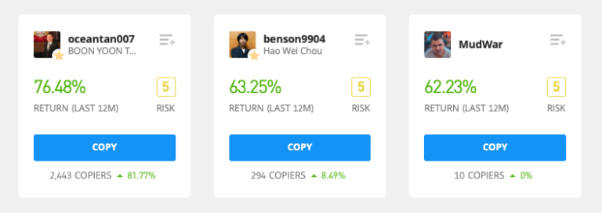Elaborate on the contents of the image in a comprehensive manner.

The image showcases a comparison of three prominent traders available for copy trading on the eToro platform. Each trader's profile displays essential performance metrics, including their return percentages over the last 12 months, which are as follows: oceanantan007 has an impressive return of 76.48%, accompanied by a risk rating of 5 and a notable follower count of 2,443 copiers. In the middle, benson9904 shows a return of 63.25%, also with a risk rating of 5, and has attracted 294 copiers. Lastly, MudWar presents a return of 62.23% with the same risk rating of 5, although he has only 10 copiers. Each profile provides a "COPY" button, encouraging users to replicate the traders' strategies. The design elements emphasize user engagement and ease of access for potential investors looking to enhance their trading experience through successful copy trading.